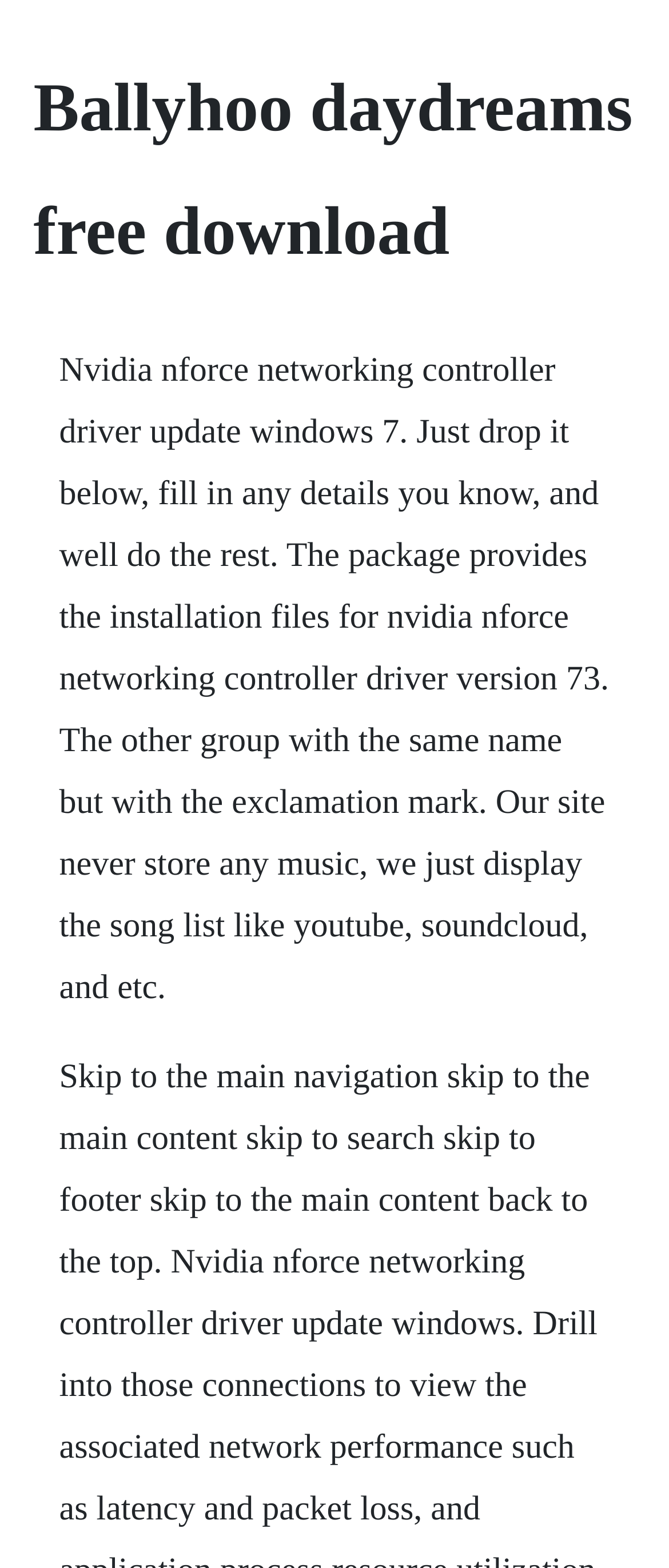Extract the main title from the webpage.

Ballyhoo daydreams free download